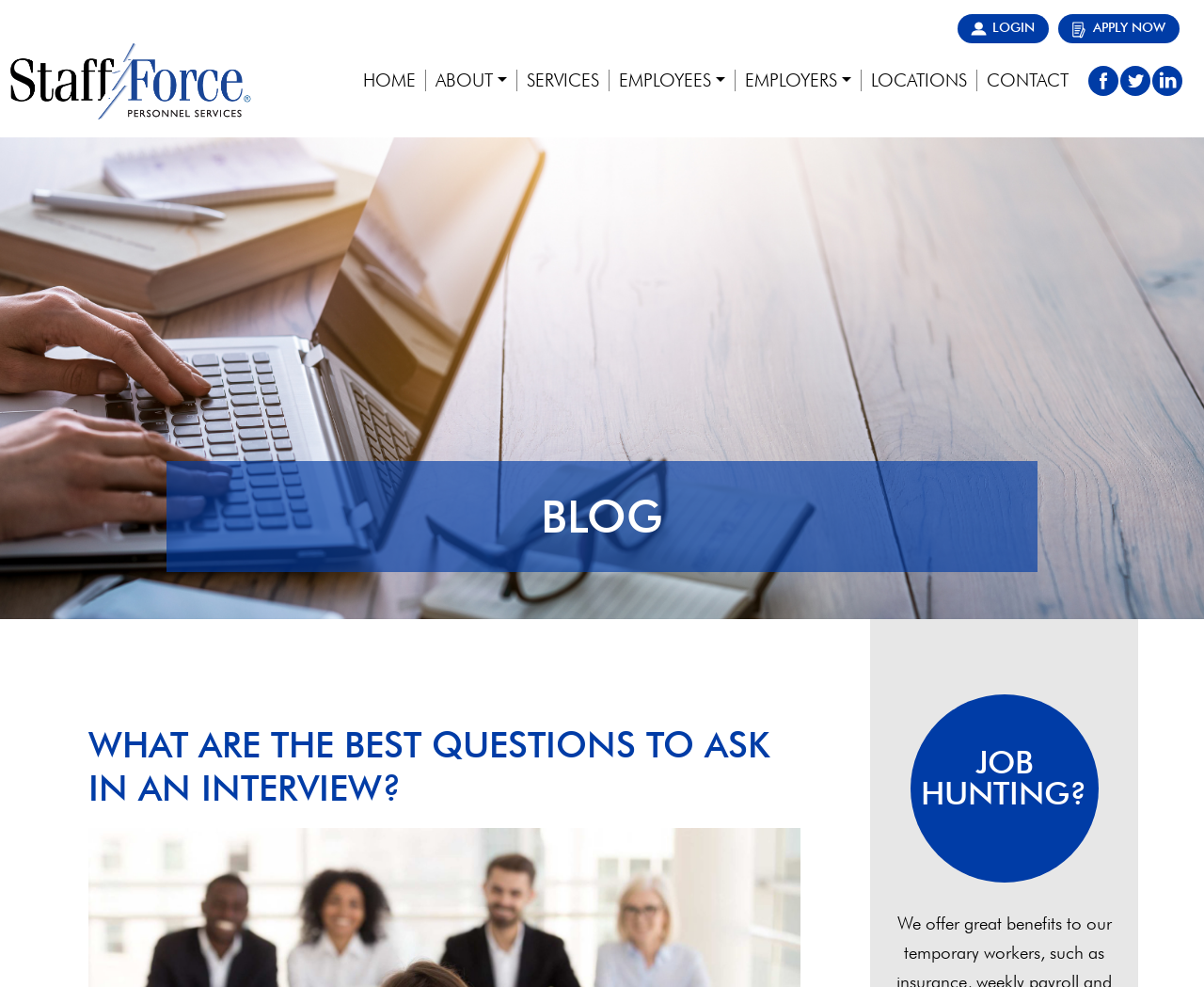Identify the bounding box coordinates for the region of the element that should be clicked to carry out the instruction: "Click on the LOGIN link". The bounding box coordinates should be four float numbers between 0 and 1, i.e., [left, top, right, bottom].

[0.795, 0.014, 0.871, 0.044]